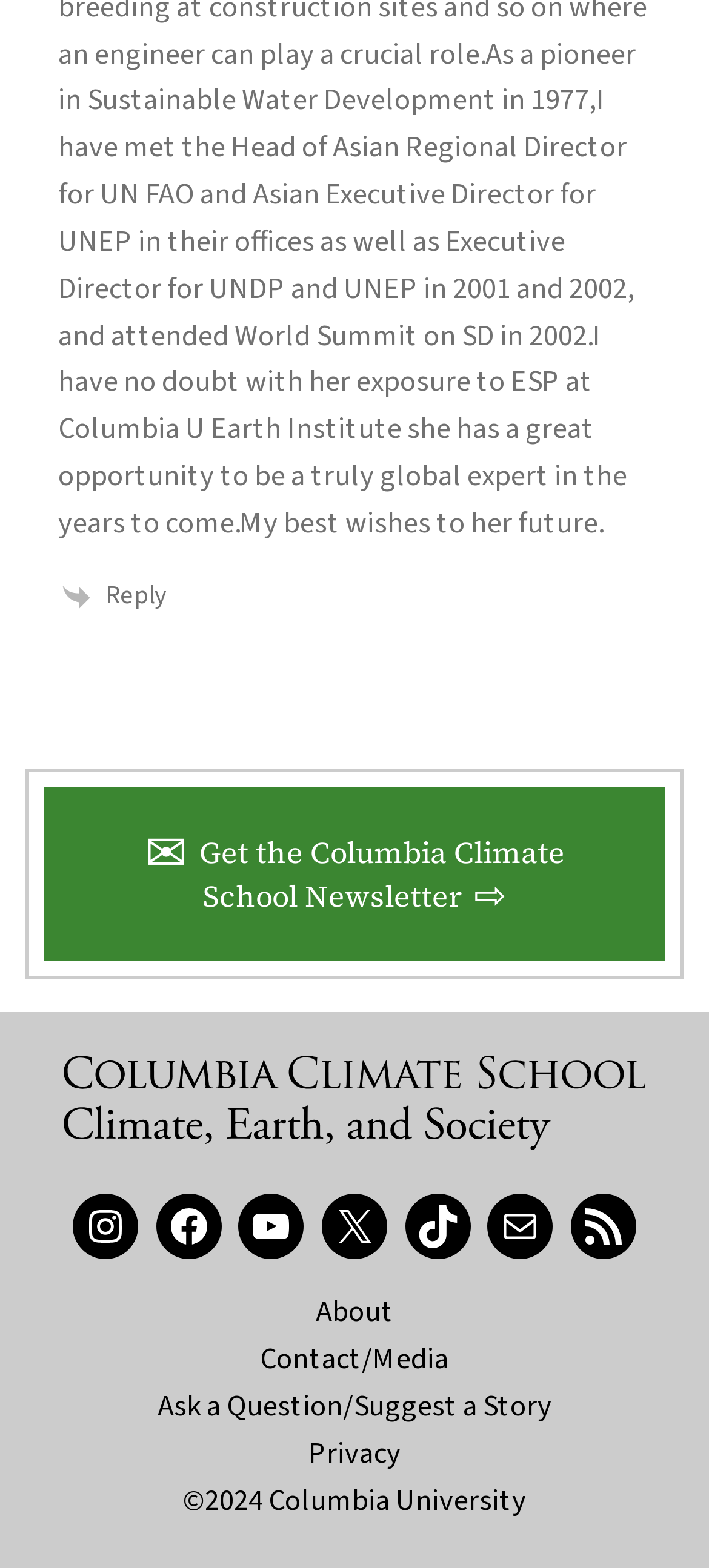Locate the bounding box coordinates of the element to click to perform the following action: 'Get the Columbia Climate School Newsletter'. The coordinates should be given as four float values between 0 and 1, in the form of [left, top, right, bottom].

[0.204, 0.53, 0.796, 0.584]